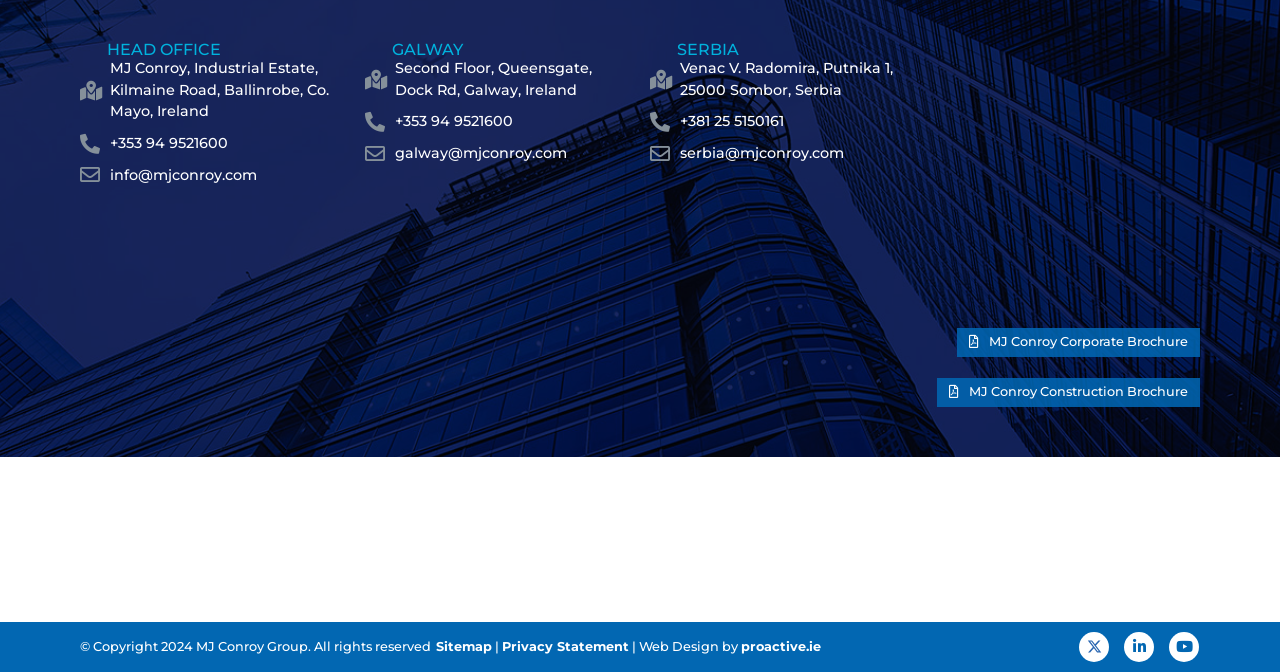Respond to the following query with just one word or a short phrase: 
What is the copyright year of the webpage?

2024